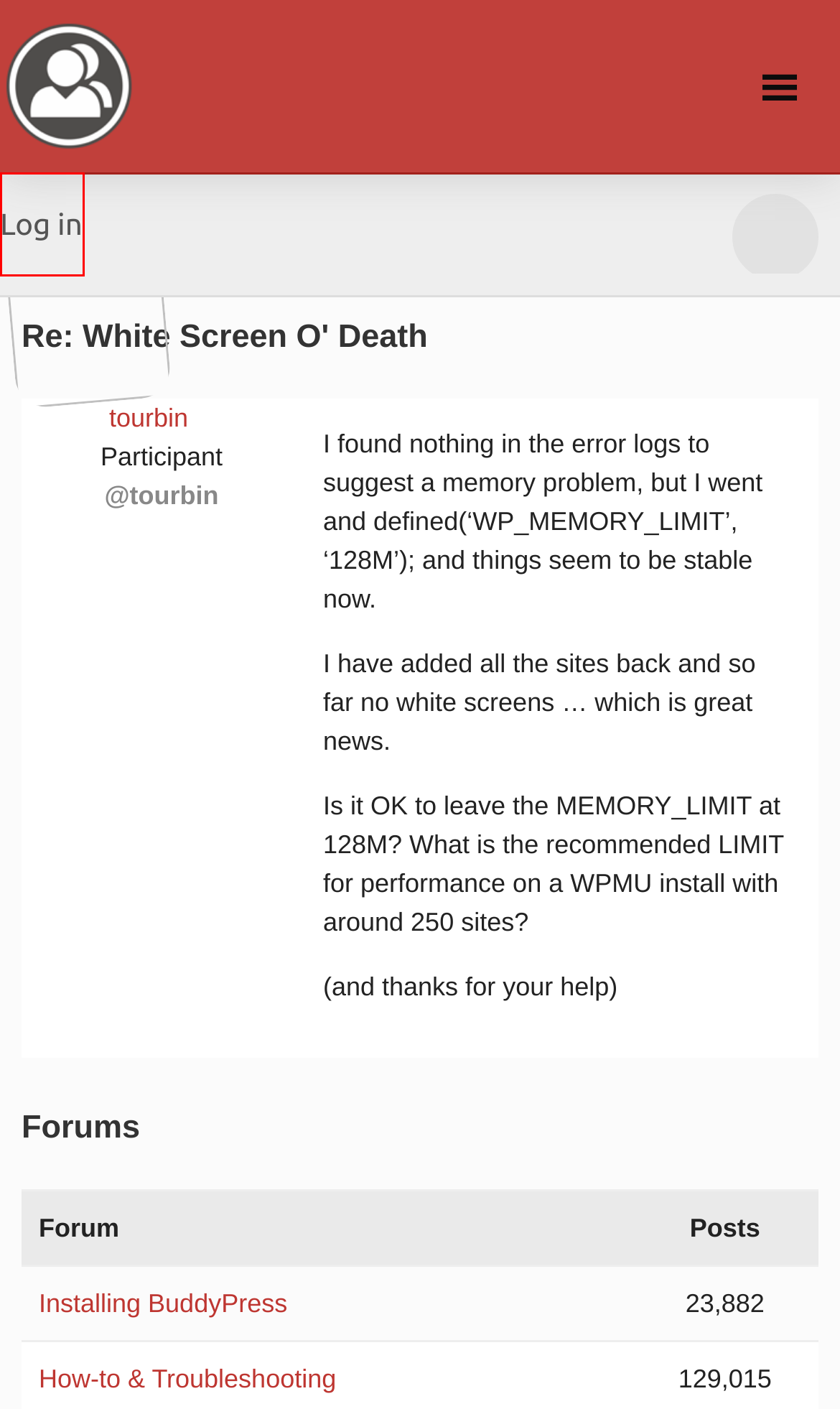Given a screenshot of a webpage with a red bounding box, please pick the webpage description that best fits the new webpage after clicking the element inside the bounding box. Here are the candidates:
A. Topic Tag: upgrade · BuddyPress.org
B. BuddyPress.org » All Topics
C. WordPress.org Login | WordPress.org English
D. Forum: How-to & Troubleshooting · BuddyPress.org
E. BuddyPress.org
F. Topic Tag: child theme · BuddyPress.org
G. Forum: Installing BuddyPress · BuddyPress.org
H. Topic Tag: search · BuddyPress.org

C